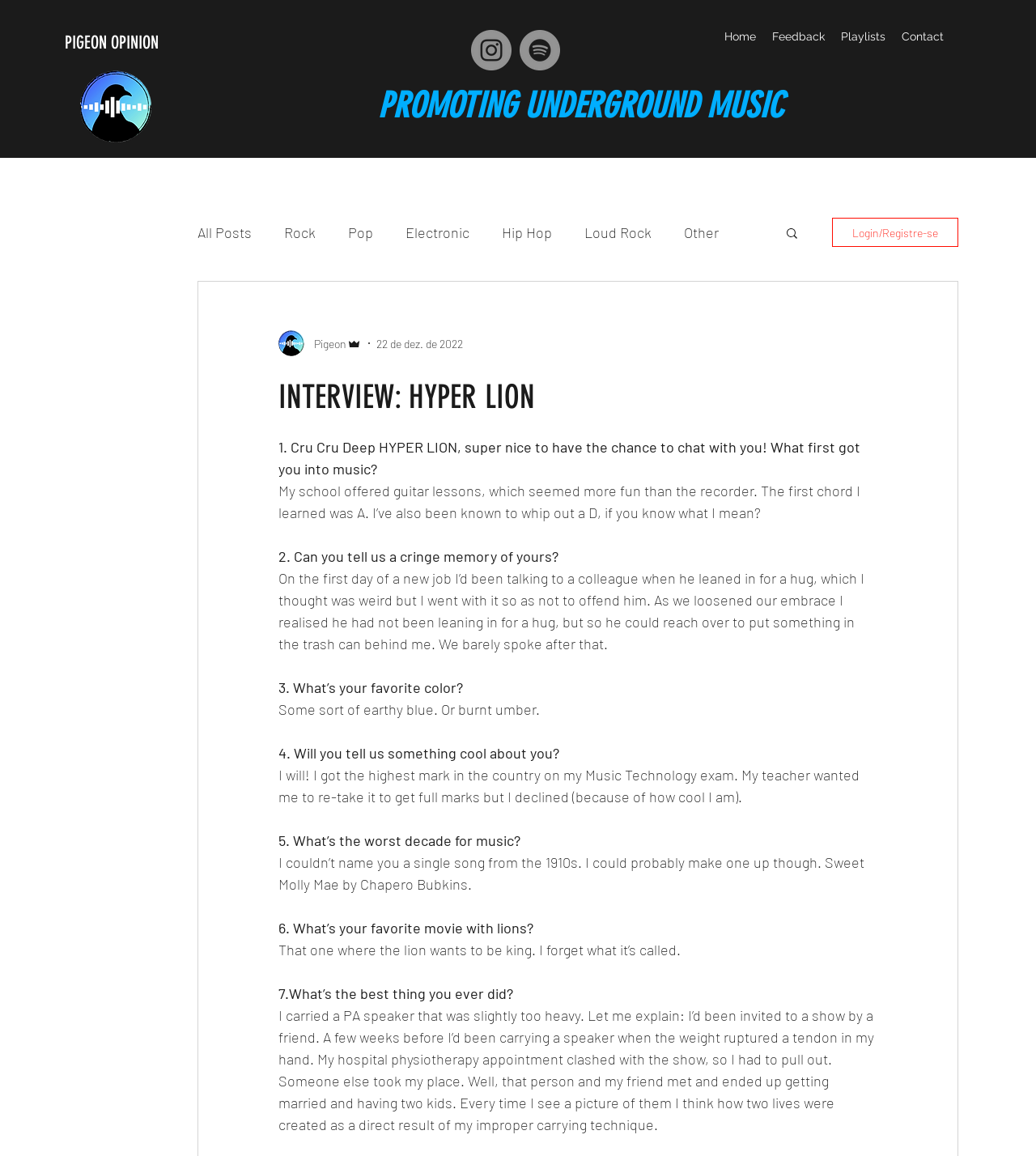Kindly determine the bounding box coordinates for the area that needs to be clicked to execute this instruction: "View Event Information".

None